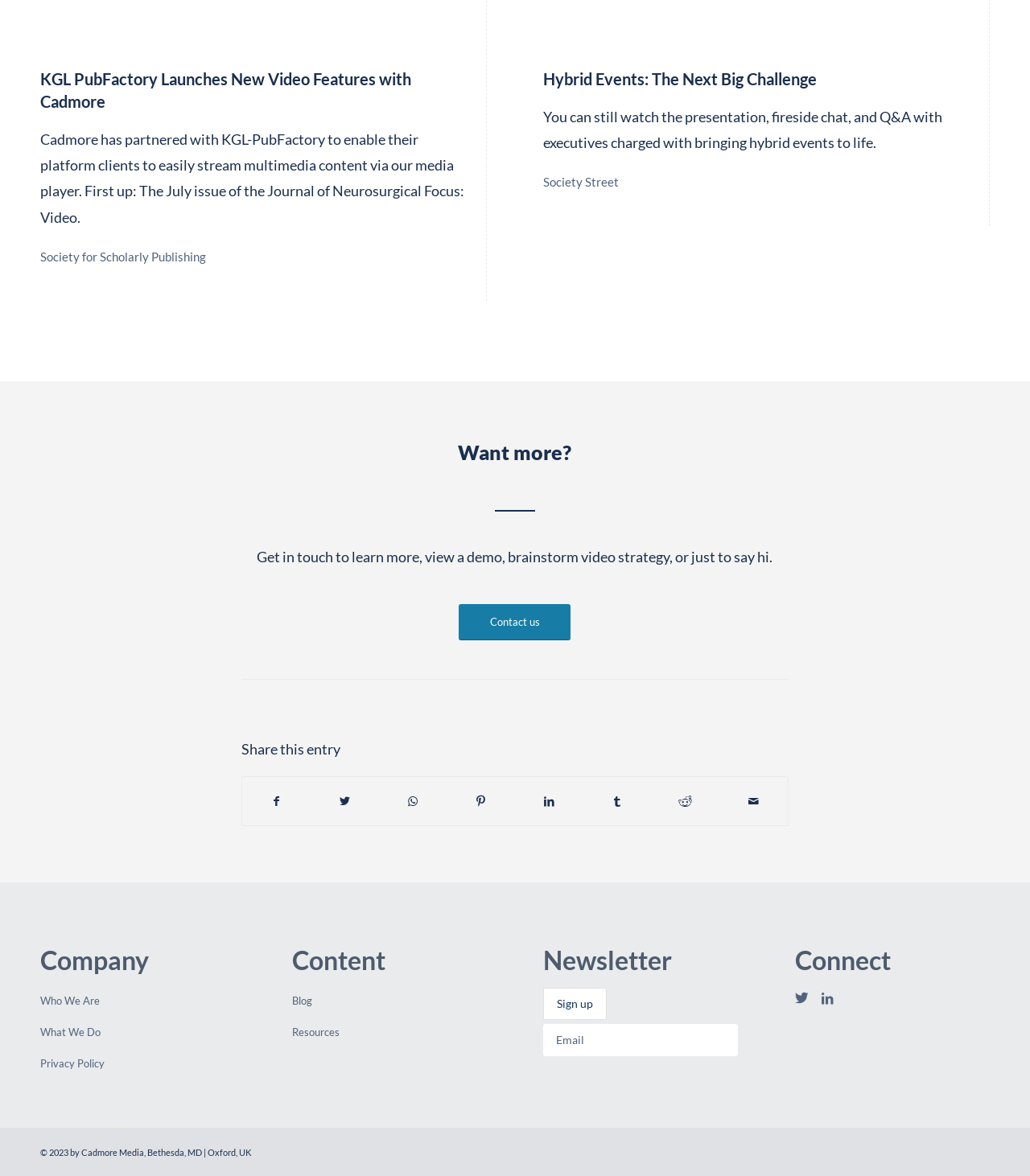Please specify the bounding box coordinates for the clickable region that will help you carry out the instruction: "Get in touch with Cadmore".

[0.446, 0.514, 0.554, 0.544]